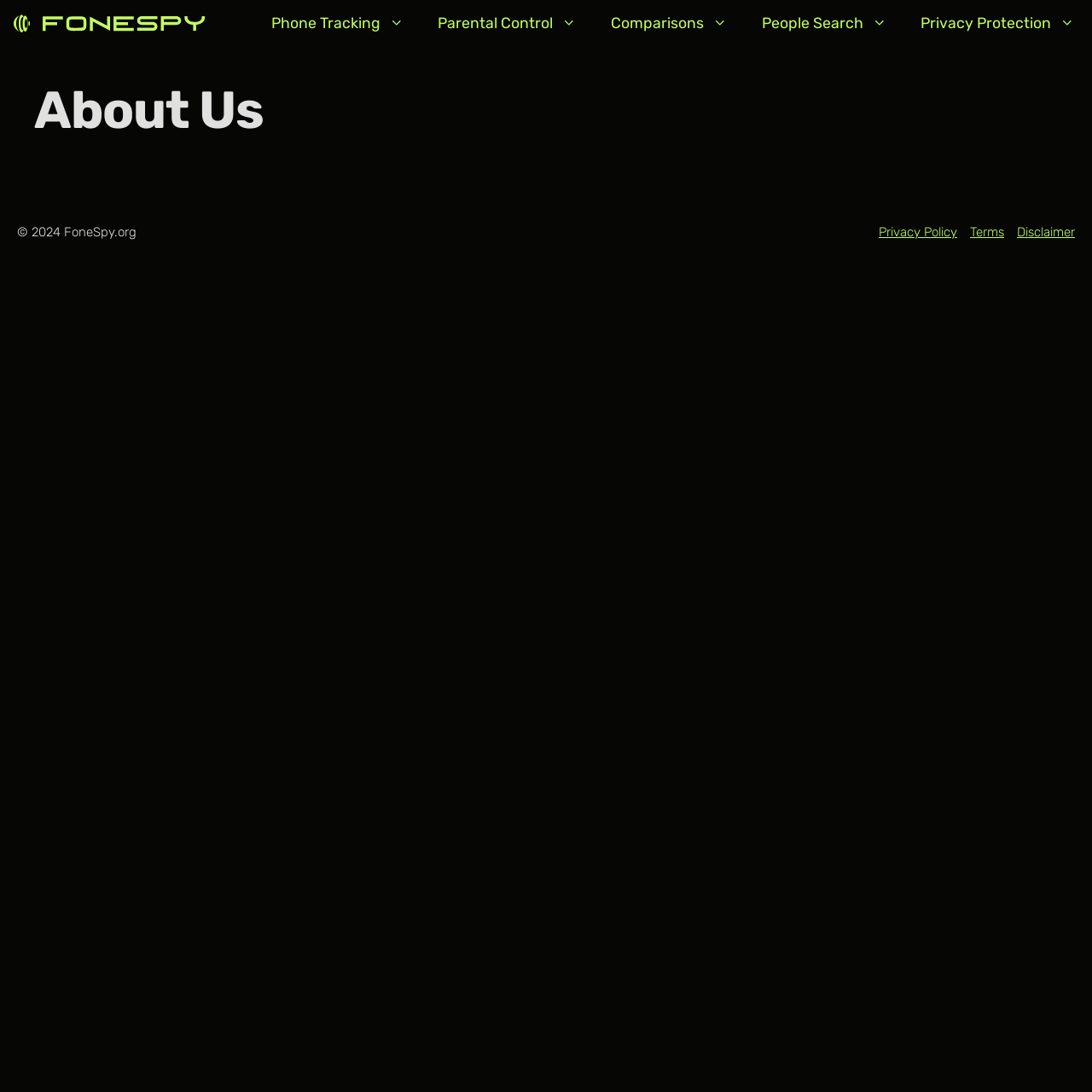What are the available resources at the bottom of the webpage?
Utilize the information in the image to give a detailed answer to the question.

I determined this by examining the links at the bottom of the webpage, which include 'Privacy Policy', 'Terms', and 'Disclaimer'. These links suggest that the website provides additional resources for users to understand its policies and terms.